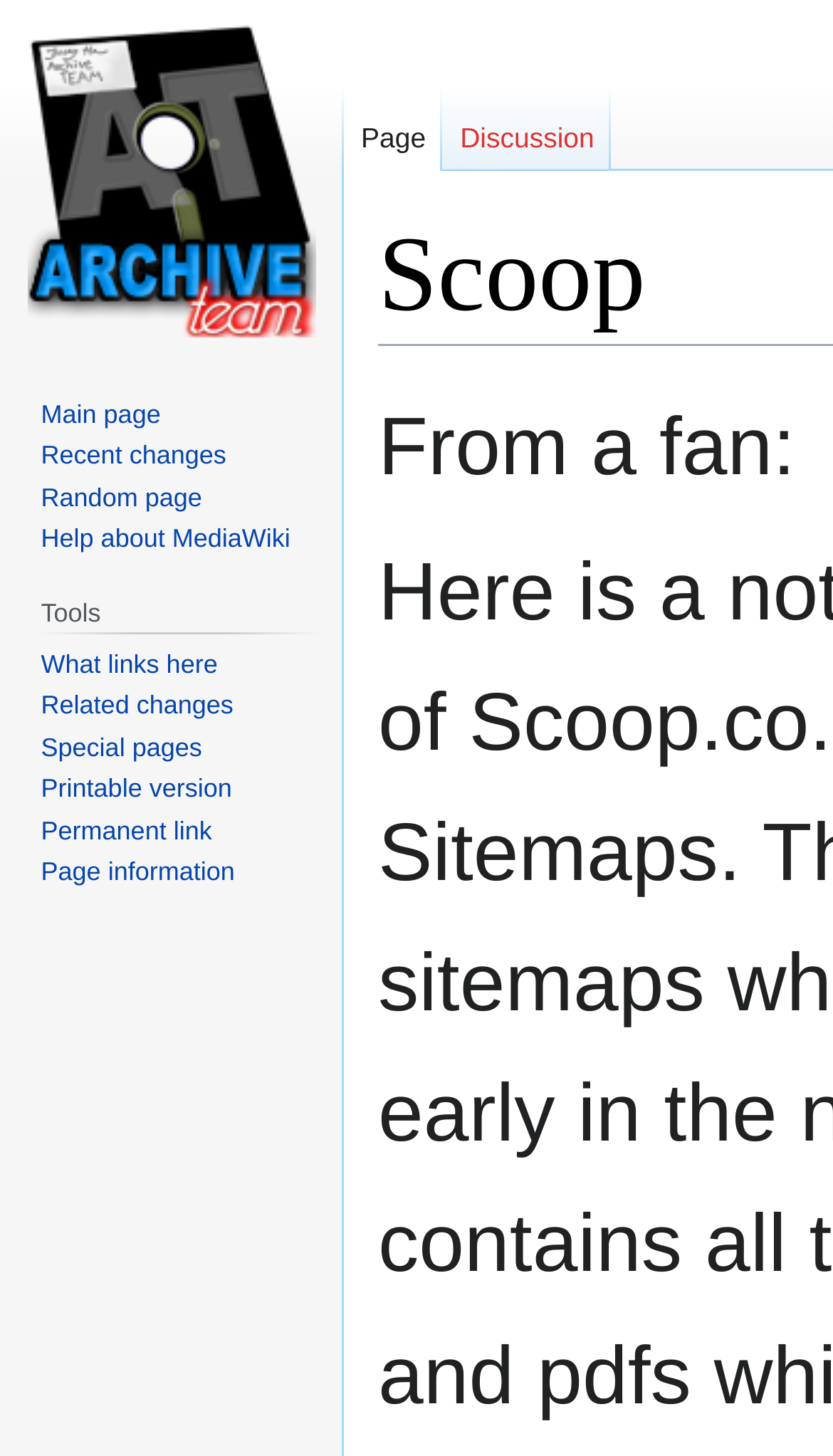Generate an in-depth caption that captures all aspects of the webpage.

The webpage is titled "Scoop - Archiveteam" and has a navigation section at the top left corner, which contains links to "Namespaces", "Main page", "Recent changes", "Random page", and "Help about MediaWiki". 

Below the navigation section, there are two links, "Jump to navigation" and "Jump to search", positioned side by side. 

To the right of these links, there is a static text "From a fan:", which is followed by a main content area that takes up most of the page. 

At the top right corner, there is a link "Visit the main page". 

On the left side of the page, there are two navigation sections, "Navigation" and "Tools", which contain various links to different pages and functions, such as "What links here", "Related changes", "Special pages", "Printable version", "Permanent link", and "Page information".